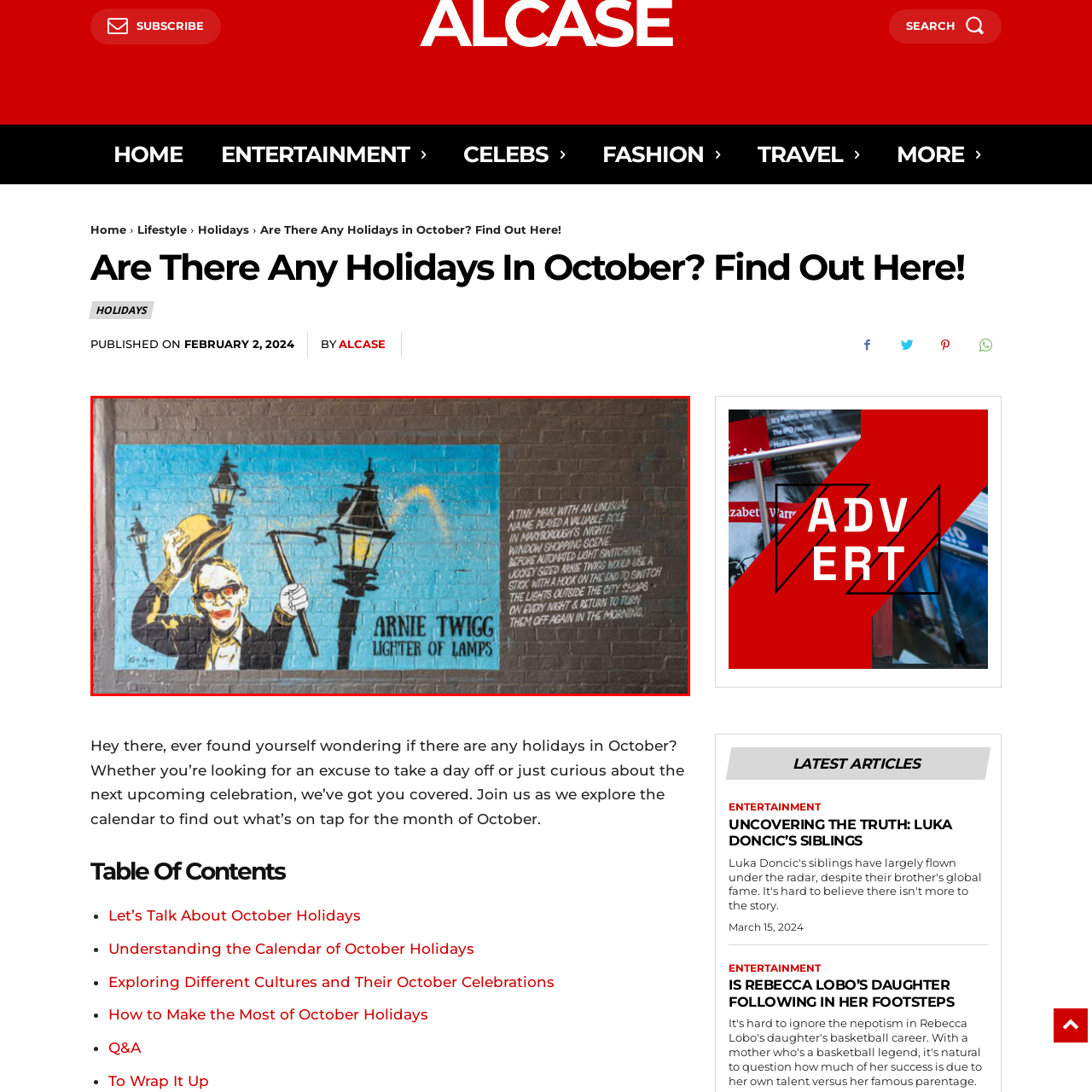Please examine the image highlighted by the red boundary and provide a comprehensive response to the following question based on the visual content: 
What is the color of the background?

The image features a vibrant mural of Arnie Twigg standing against a bright blue background, which provides a visually appealing contrast to the character and the silhouettes of gas lamps behind him.